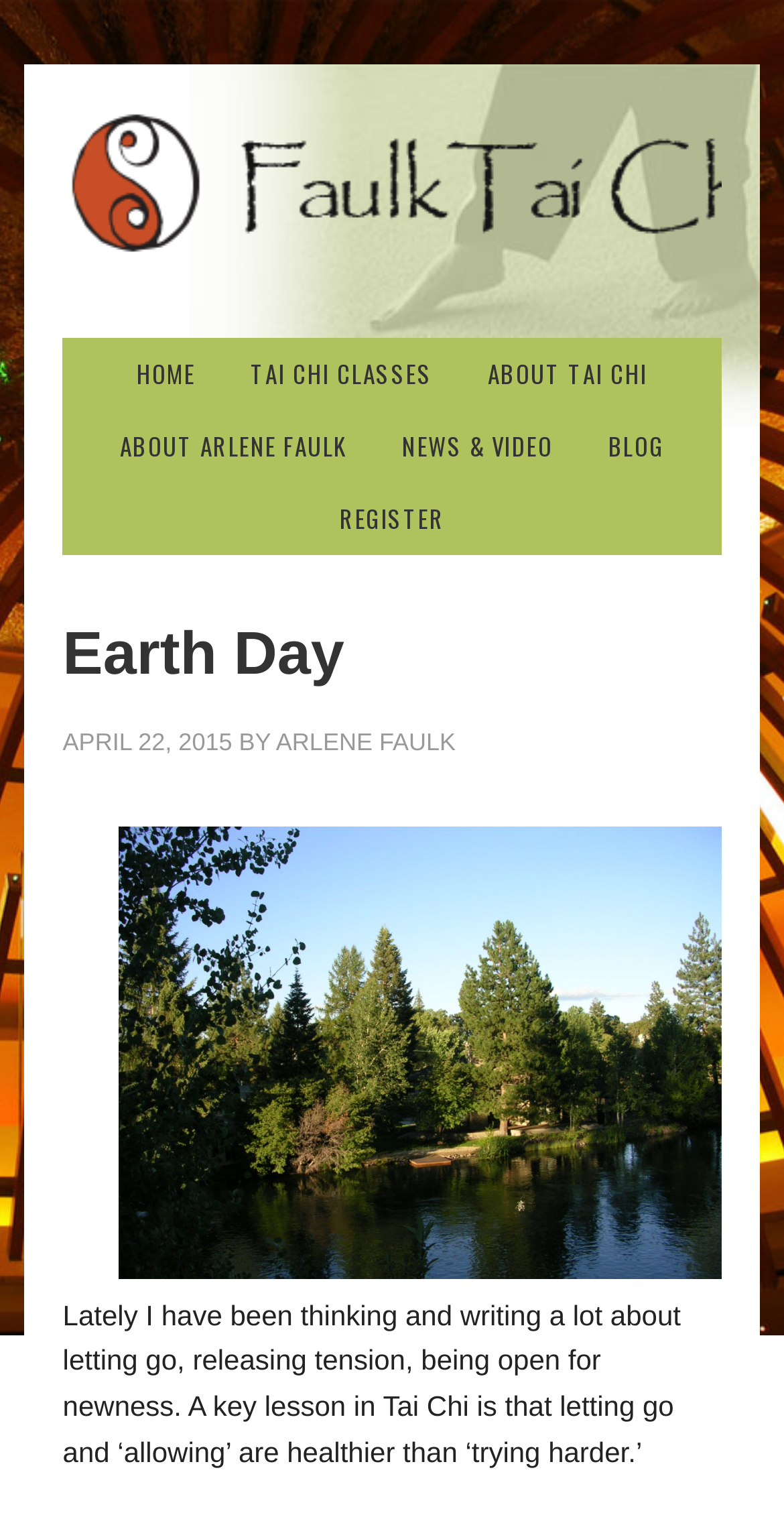What is the topic of the blog post?
Please provide a comprehensive and detailed answer to the question.

I found a heading 'Earth Day' which is a part of the blog post, and it suggests that the topic of the blog post is related to Earth Day.